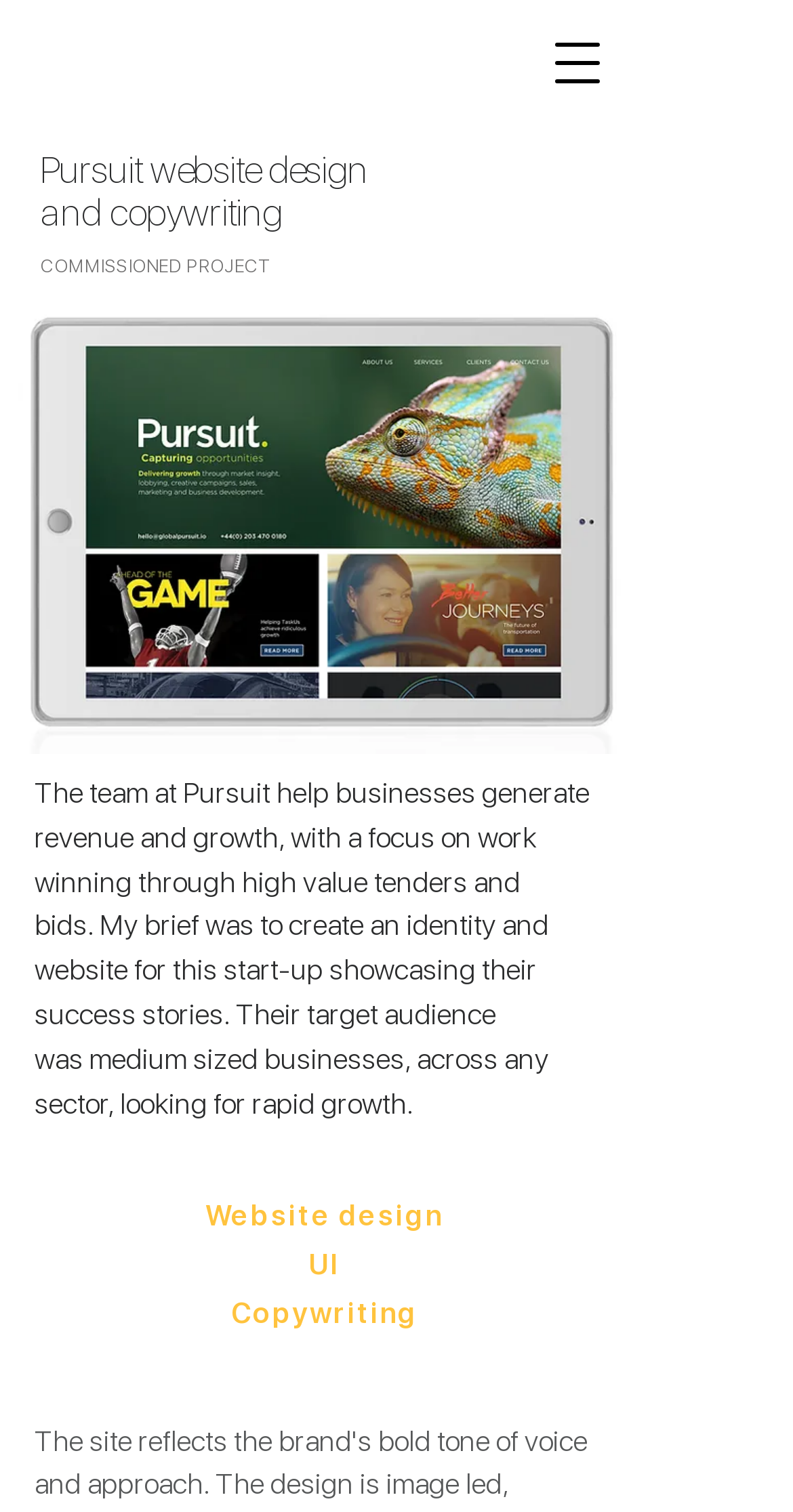What is the purpose of the website?
Refer to the image and provide a one-word or short phrase answer.

showcasing success stories